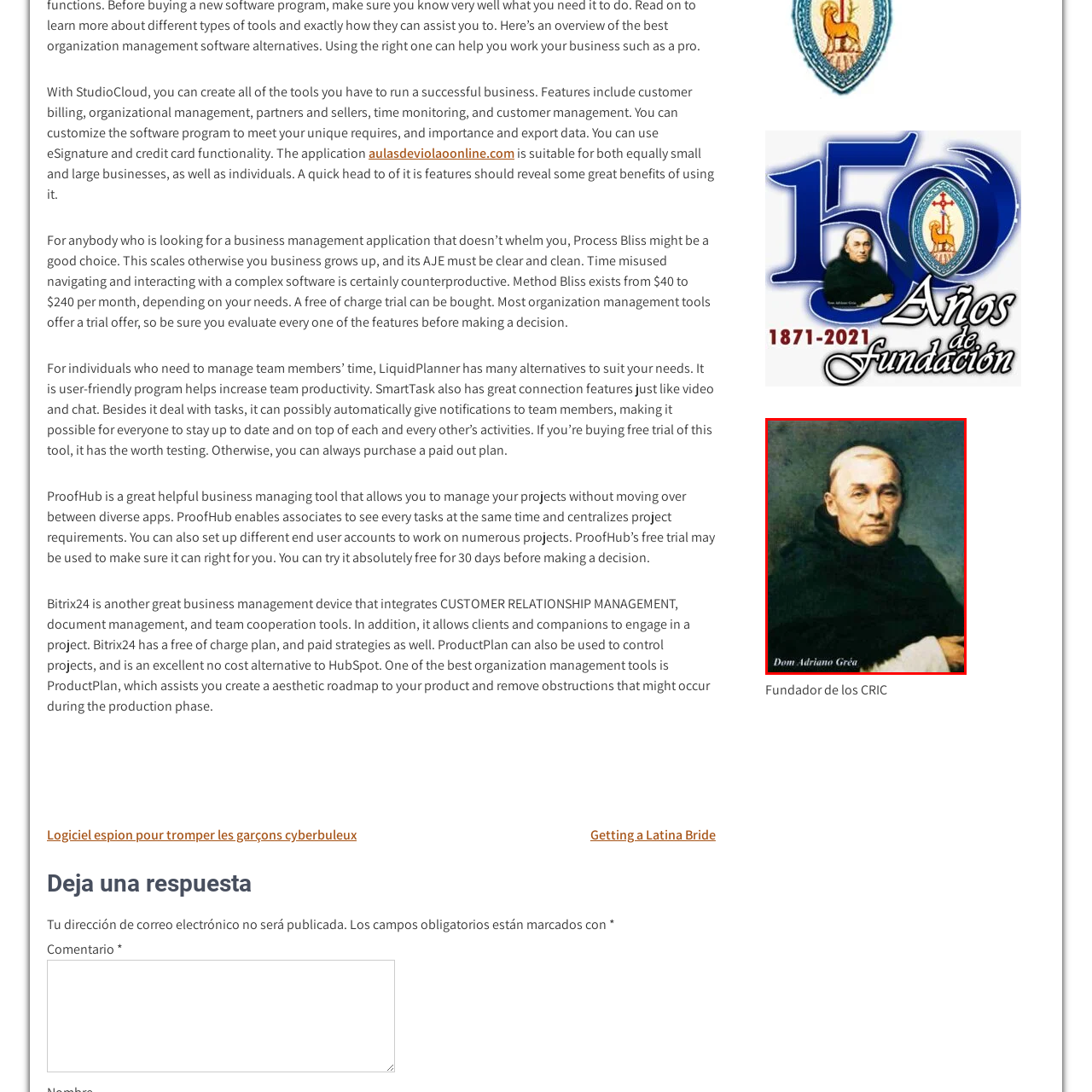Craft a detailed explanation of the image surrounded by the red outline.

The image features a portrait of Dom Adrián Gréa, depicted as a distinguished figure wearing a dark robe. His expression conveys a sense of wisdom and contemplation, characteristic of someone with a significant role in the community. Below the portrait, his name "Dom Adrián Gréa" is elegantly inscribed, highlighting his identity. He is recognized as the founder of the CRIC (Centro de Rehabilitación Integral del Chaco), reflecting his contributions and leadership within this organization. The image encapsulates the legacy of a prominent individual dedicated to community service and development.